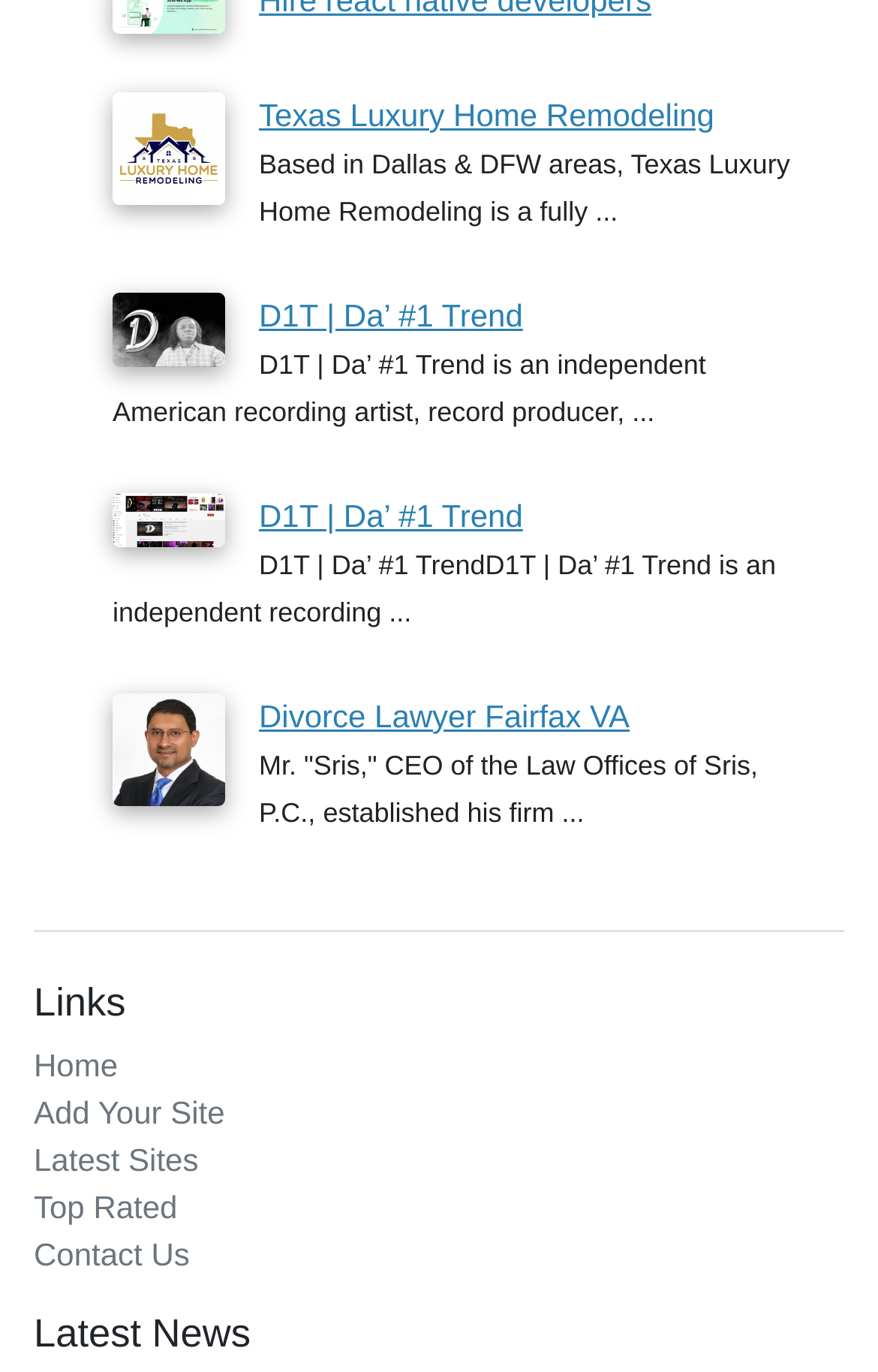Reply to the question with a single word or phrase:
What is the name of the independent American recording artist?

D1T | Da’ #1 Trend